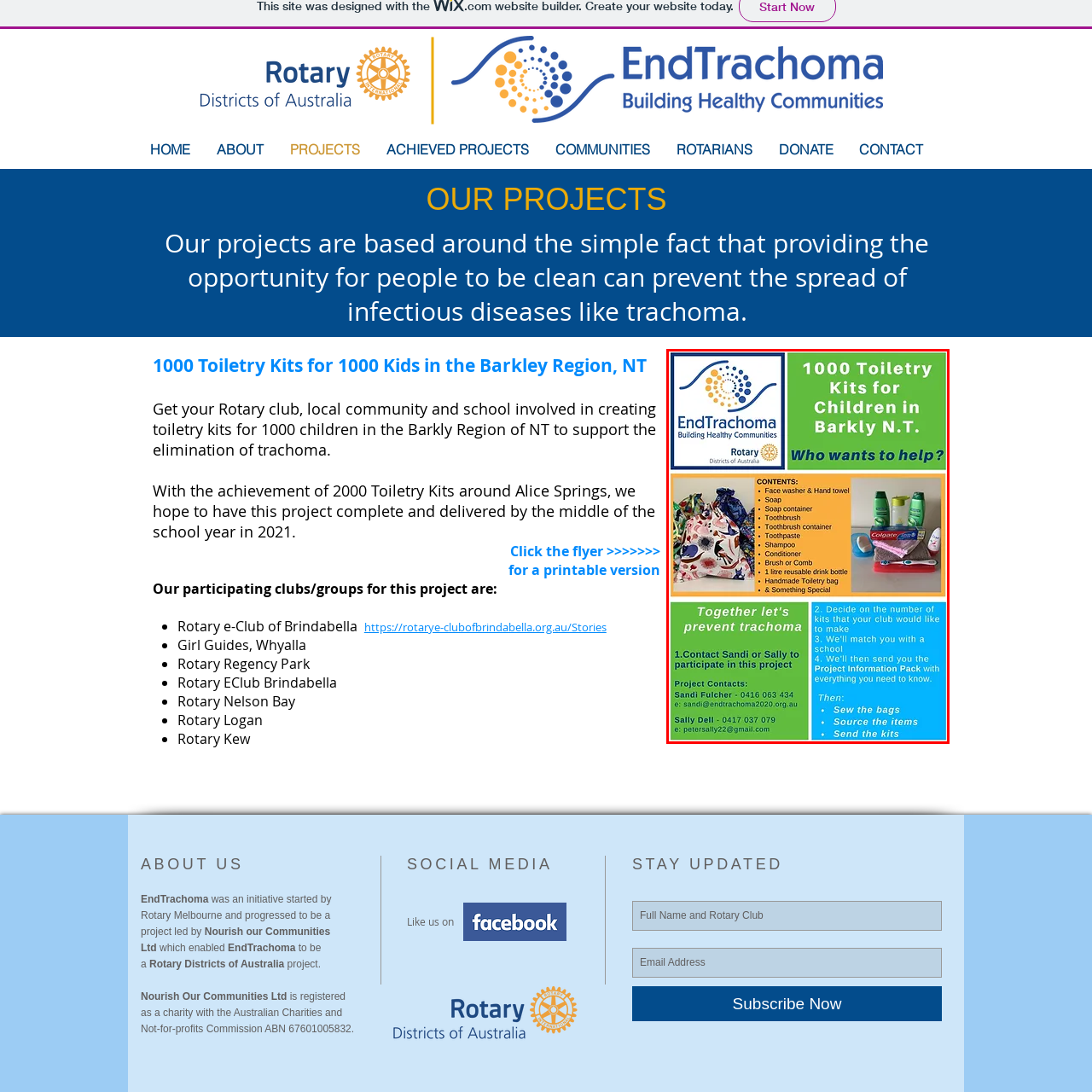What is the contact information of the project coordinators?
Pay attention to the image outlined by the red bounding box and provide a thorough explanation in your answer, using clues from the image.

The contact information of the project coordinators, Sandi and Sally, is provided in the flyer, allowing individuals to get in touch with them to participate in the initiative.